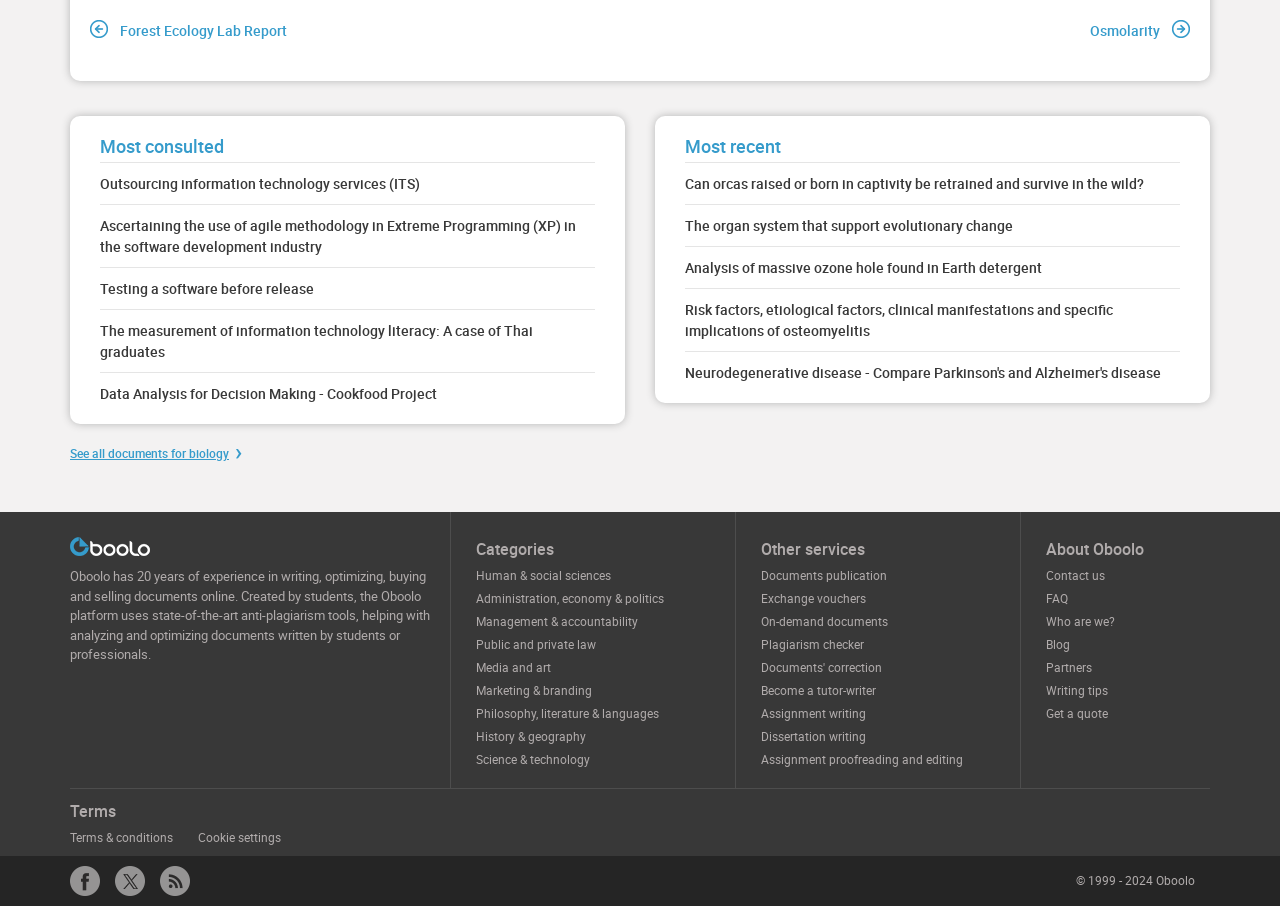How many links are there under 'Most recent'?
Answer the question with as much detail as possible.

I looked at the 'Most recent' section and counted the number of links underneath it. I found 5 links: 'Can orcas raised or born in captivity be retrained and survive in the wild?', 'The organ system that support evolutionary change', 'Analysis of massive ozone hole found in Earth detergent', 'Risk factors, etiological factors, clinical manifestations and specific implications of osteomyelitis', and 'Neurodegenerative disease - Compare Parkinson's and Alzheimer's disease'.